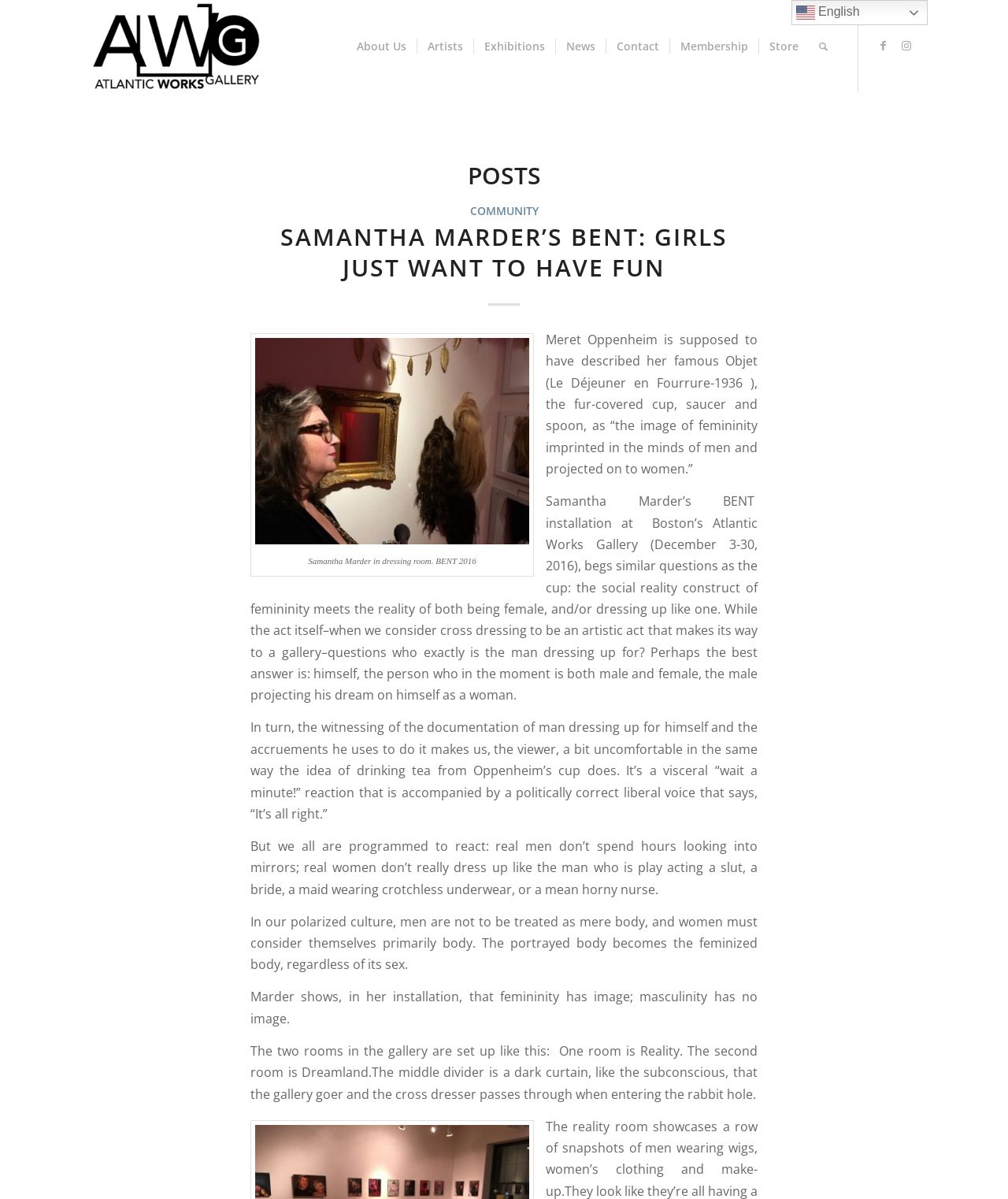Identify the bounding box coordinates for the region of the element that should be clicked to carry out the instruction: "Visit Atlantic Works Gallery on Facebook". The bounding box coordinates should be four float numbers between 0 and 1, i.e., [left, top, right, bottom].

[0.864, 0.028, 0.888, 0.048]